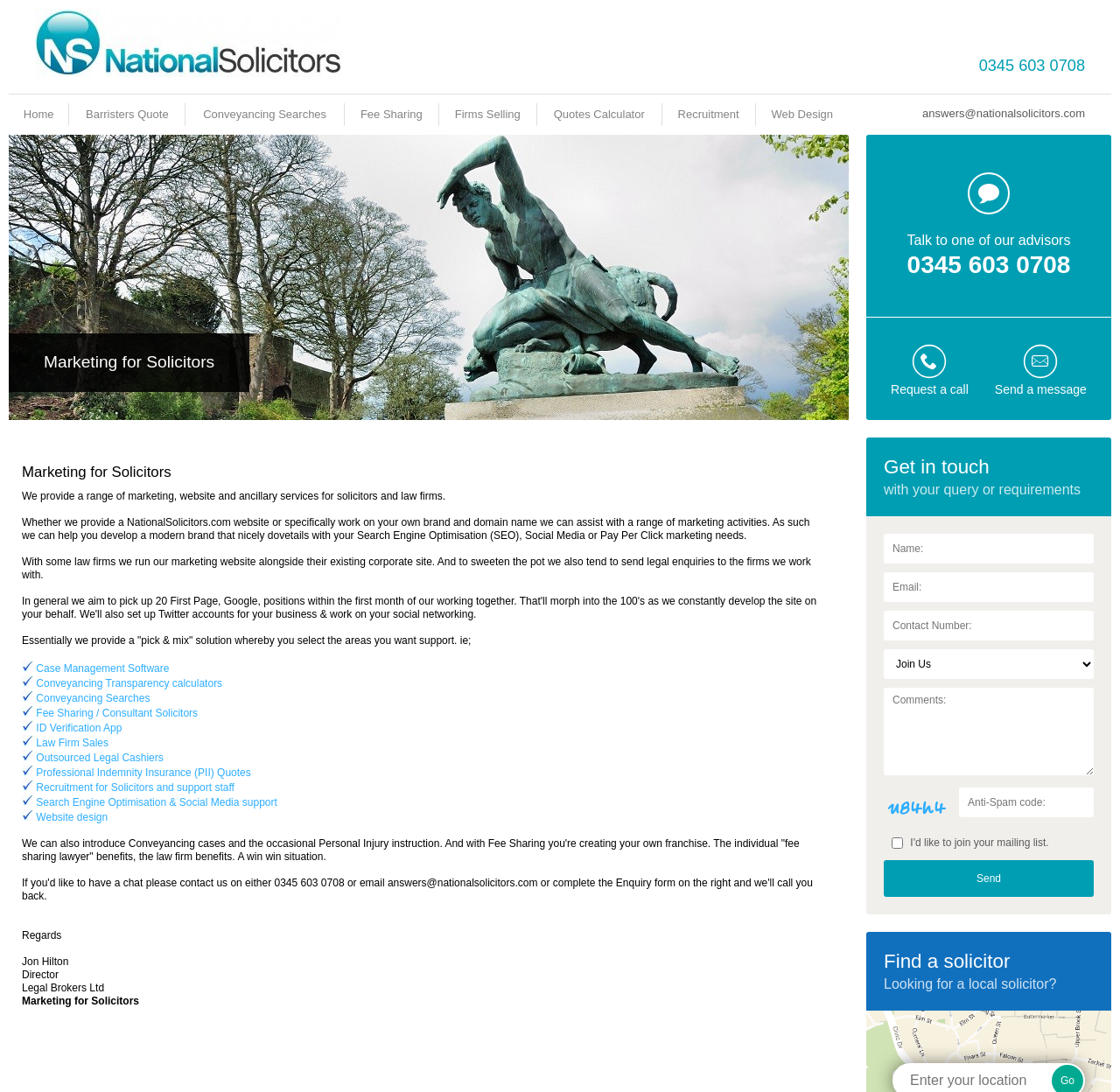Answer this question using a single word or a brief phrase:
What is the phone number to contact?

0345 603 0708